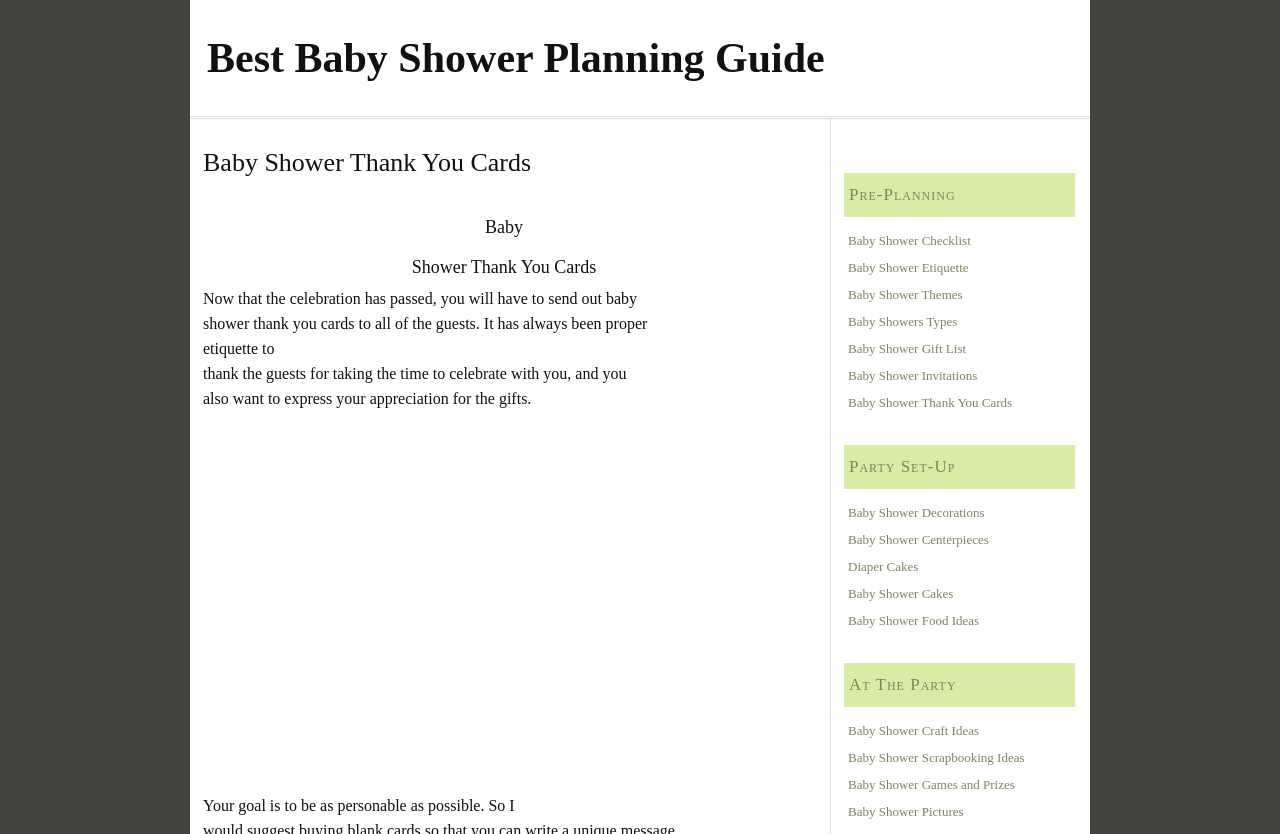Use one word or a short phrase to answer the question provided: 
What is the purpose of sending baby shower thank you cards?

To thank guests